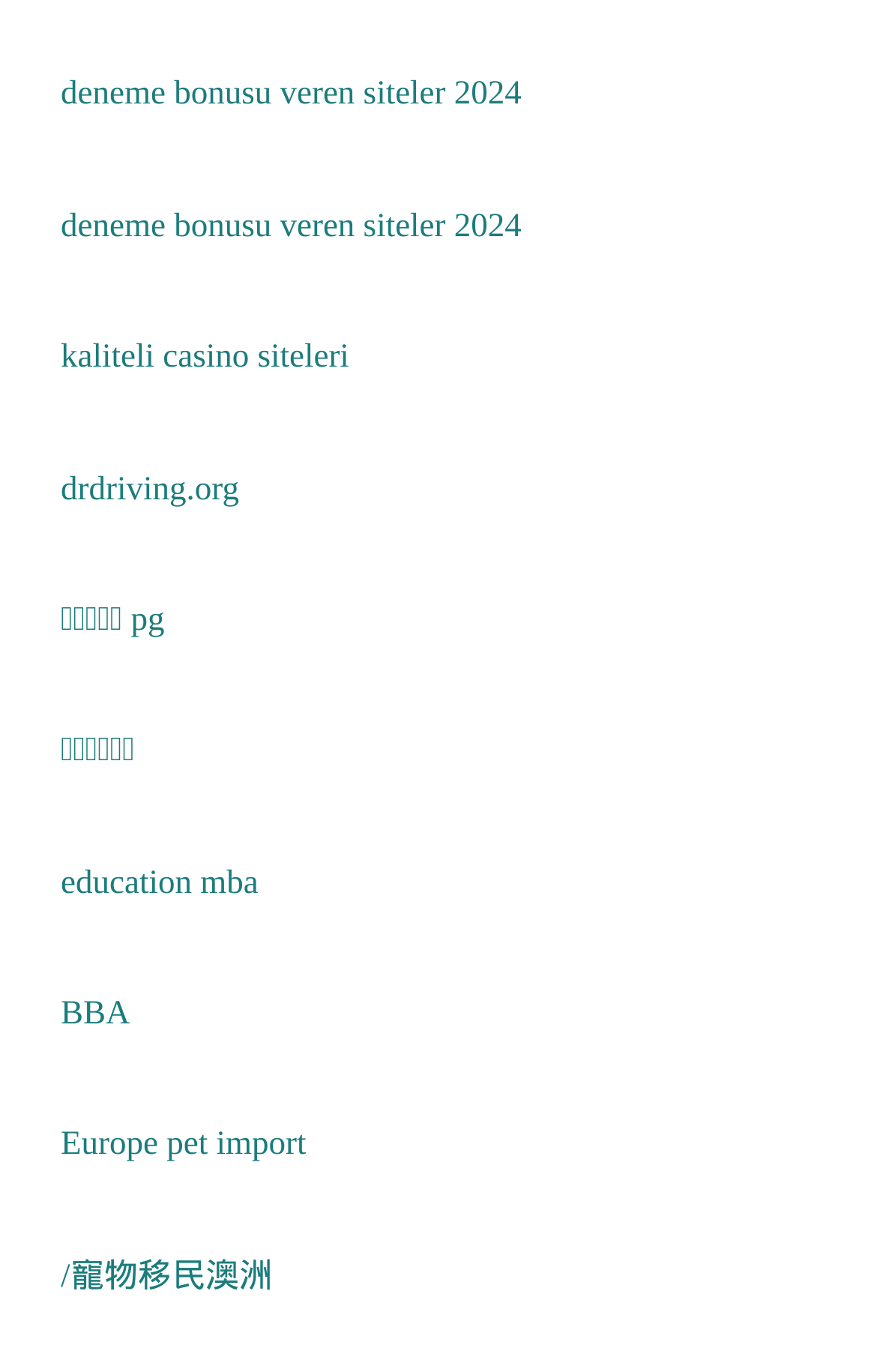Find the bounding box coordinates of the clickable area required to complete the following action: "Click the Home link".

None